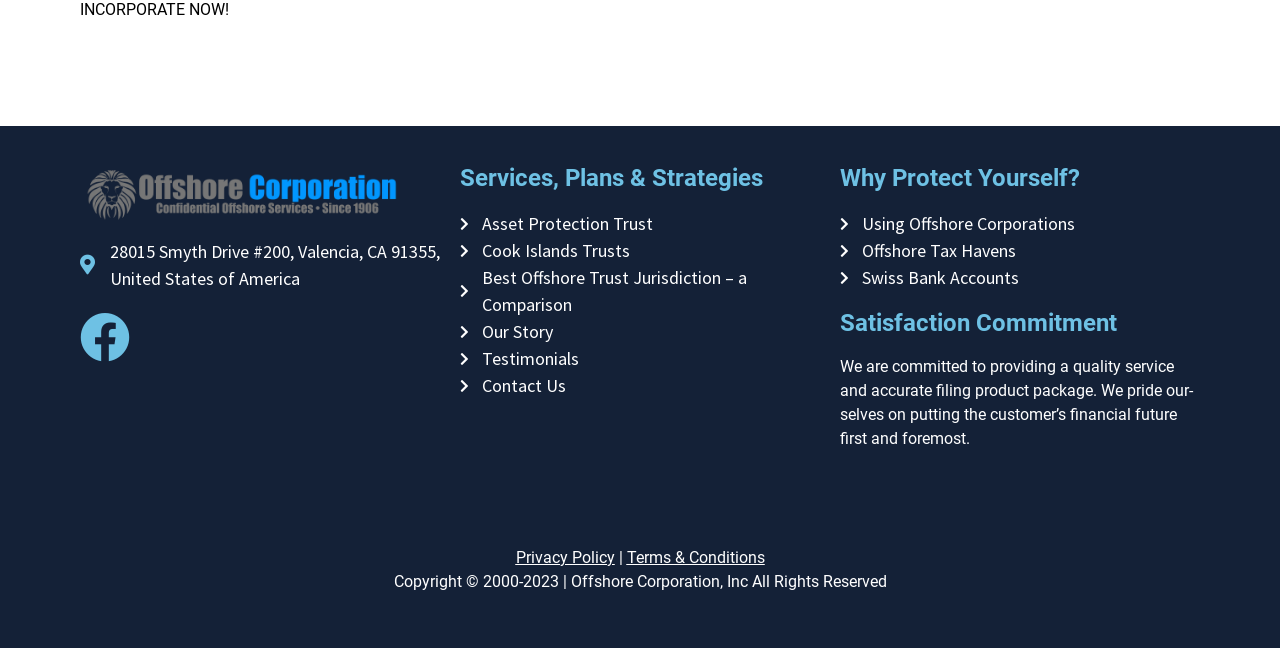Kindly determine the bounding box coordinates for the area that needs to be clicked to execute this instruction: "Click 'Contact Us'".

[0.359, 0.574, 0.641, 0.616]